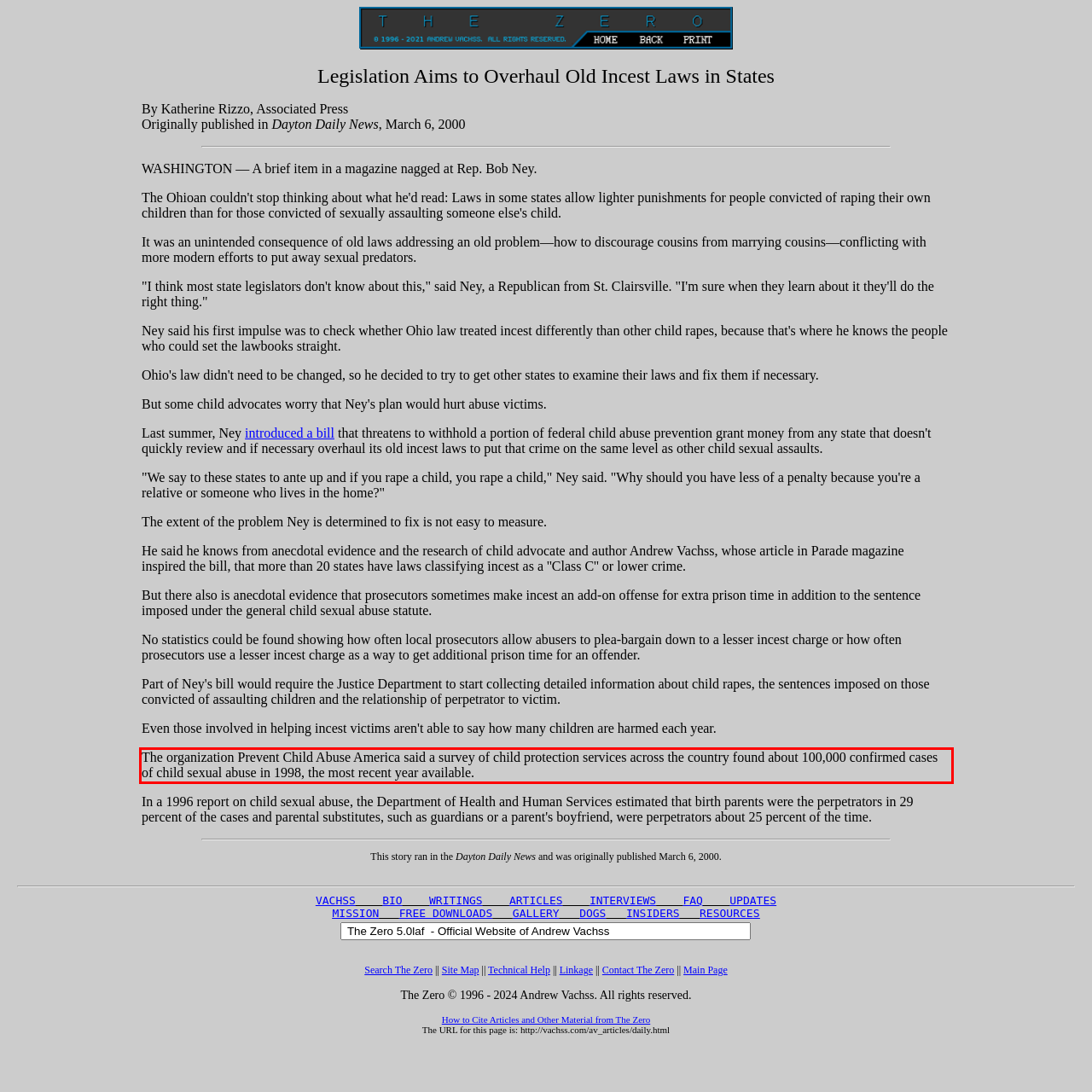Analyze the screenshot of a webpage where a red rectangle is bounding a UI element. Extract and generate the text content within this red bounding box.

The organization Prevent Child Abuse America said a survey of child protection services across the country found about 100,000 confirmed cases of child sexual abuse in 1998, the most recent year available.